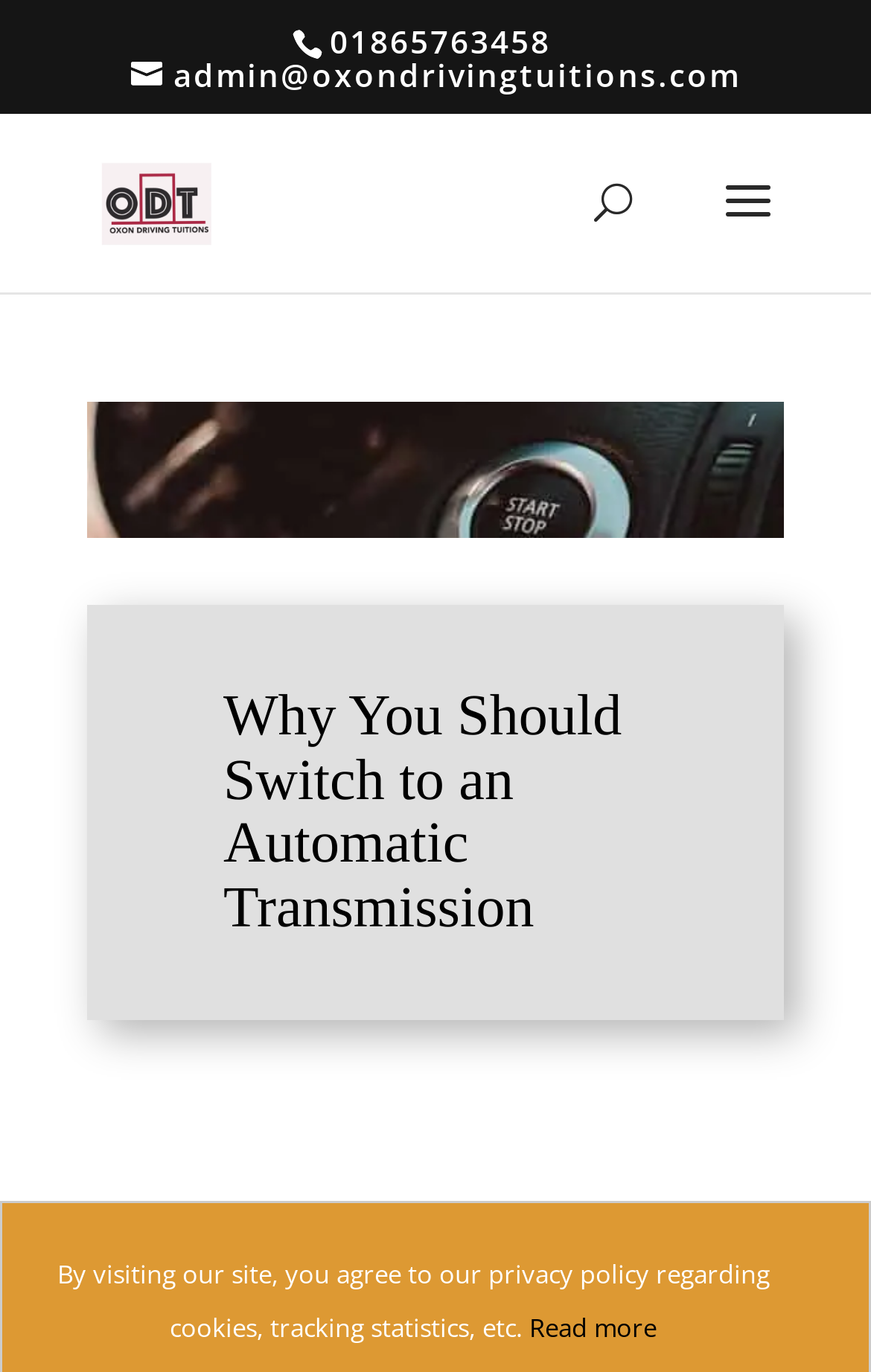Provide a thorough description of the webpage you see.

The webpage appears to be an article or guide about the benefits of switching to an automatic transmission. At the top of the page, there is a header with the title "Why You Should Switch to an Automatic Transmission". Below the title, there is a paragraph of text that mentions the website's privacy policy regarding cookies and tracking statistics, with a "Read more" link at the end.

In the top-left corner of the page, there is a phone number "01865763458" displayed prominently. Next to it, there is a link to the administrator's email address "admin@oxondrivingtuitions.com". Below these, there is a link to "Oxon Driving Tuitions" with an accompanying image of the same name.

On the right side of the page, there is a search bar with a label "Search for:". The search bar is positioned near the top of the page.

The main content of the page appears to be a guide or article, with a large heading that repeats the title "Why You Should Switch to an Automatic Transmission". This heading is centered on the page and takes up a significant amount of space.